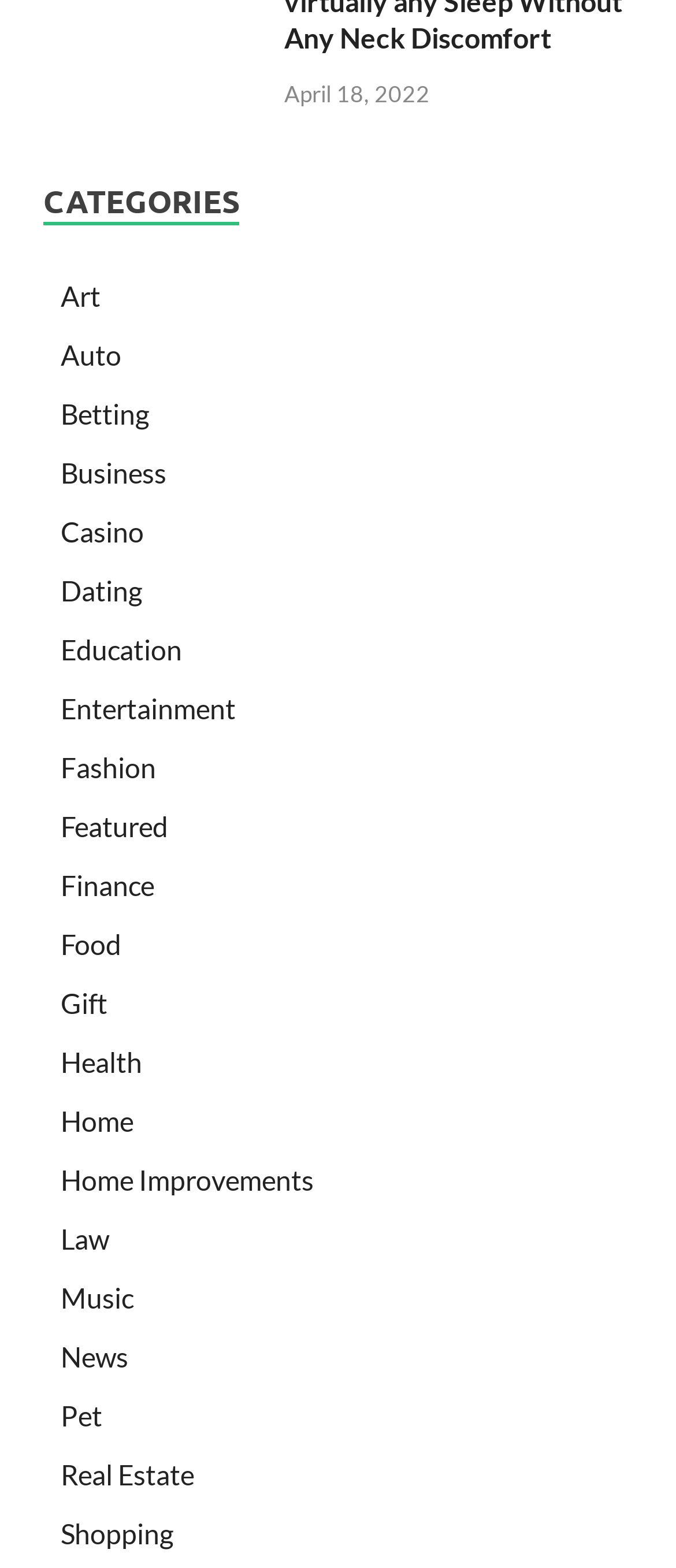Highlight the bounding box coordinates of the element you need to click to perform the following instruction: "go to Home Improvements category."

[0.09, 0.742, 0.464, 0.763]